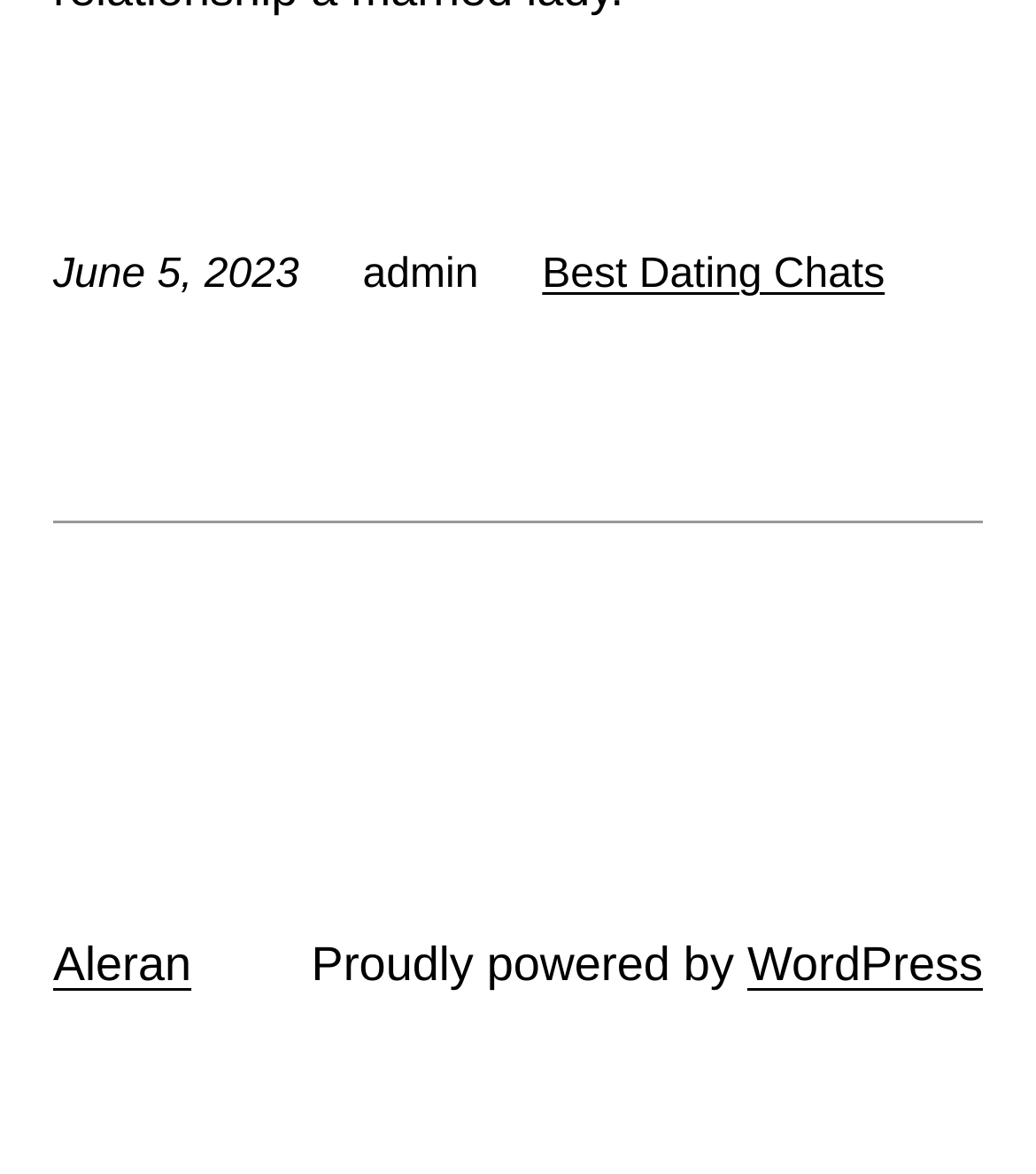Please provide a comprehensive response to the question based on the details in the image: What is the name of the link at the top right?

The link at the top right of the webpage is labeled as 'Best Dating Chats', which suggests that it may lead to a page about dating chats or related topics.